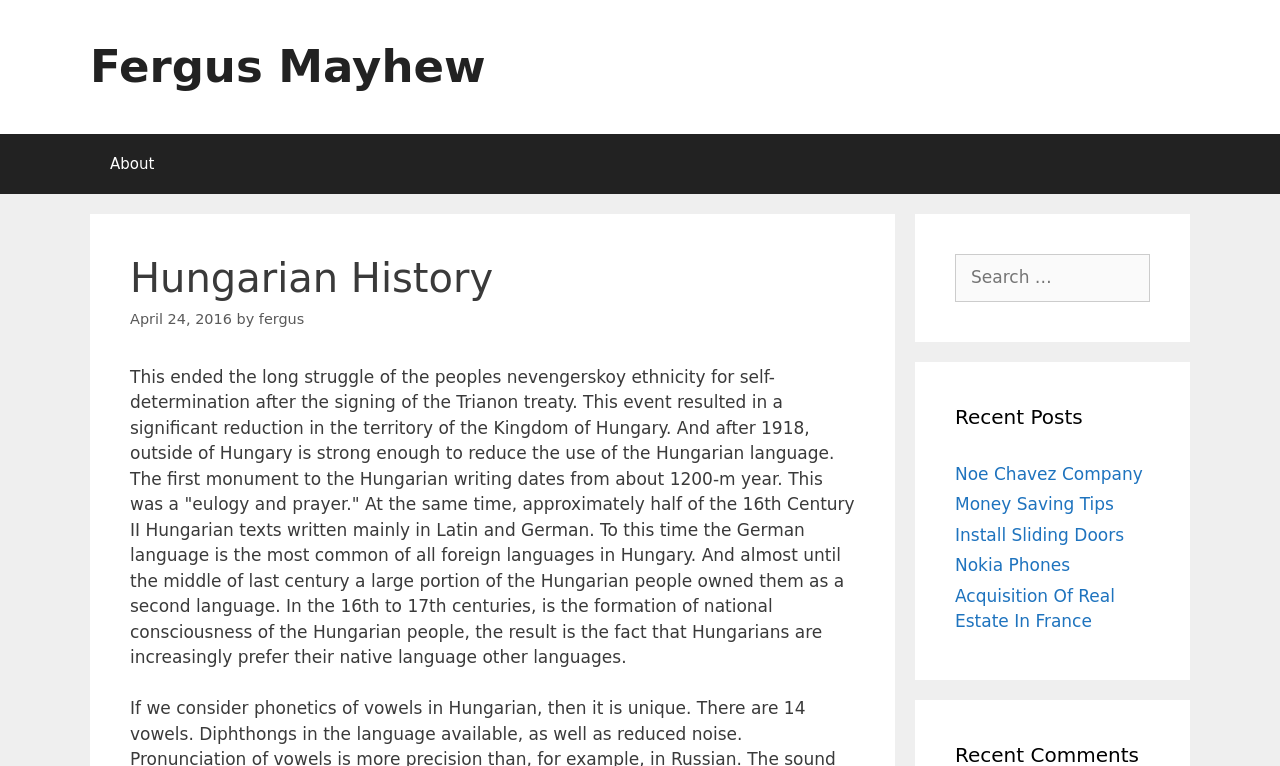What is the topic of the main article?
Refer to the image and provide a one-word or short phrase answer.

Hungarian History